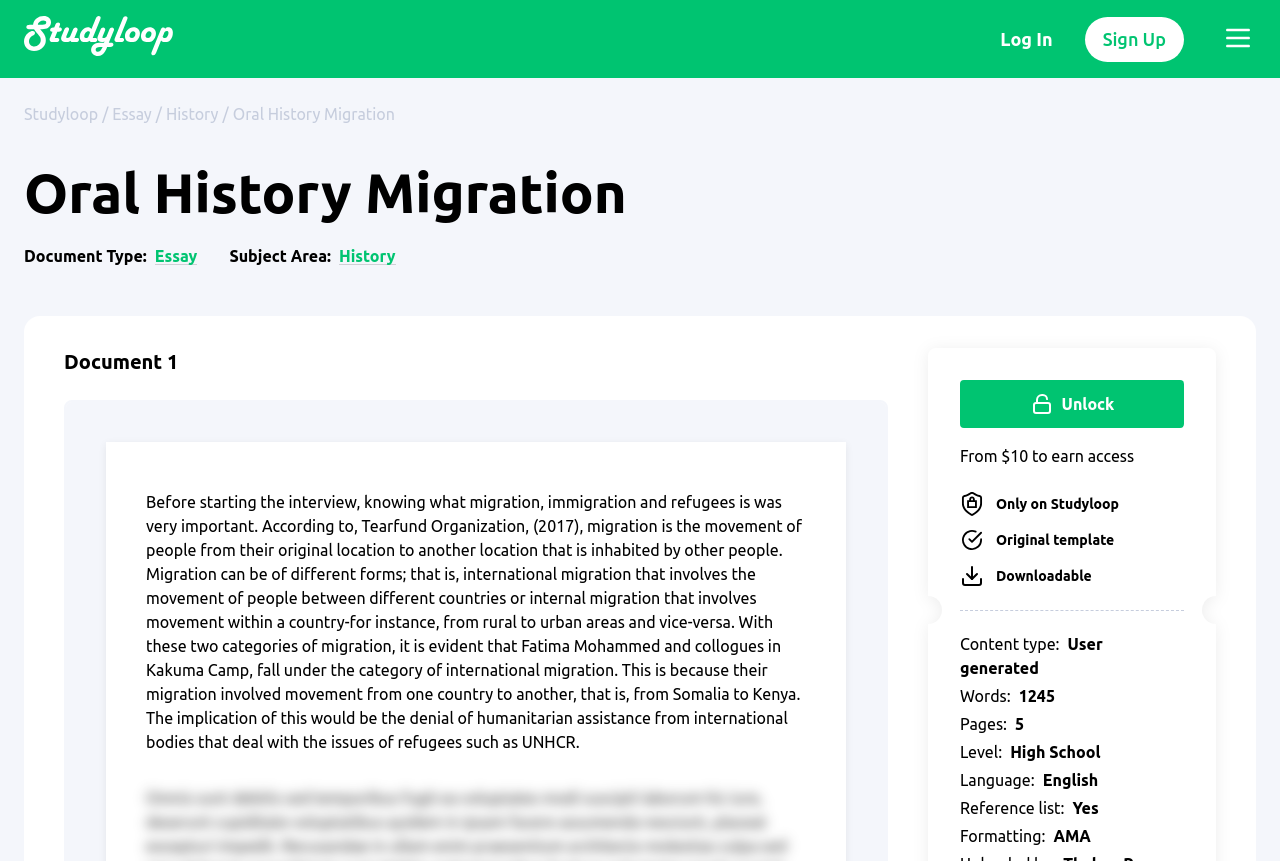Please identify the bounding box coordinates of the area I need to click to accomplish the following instruction: "Click the 'Unlock' button".

[0.75, 0.441, 0.925, 0.497]